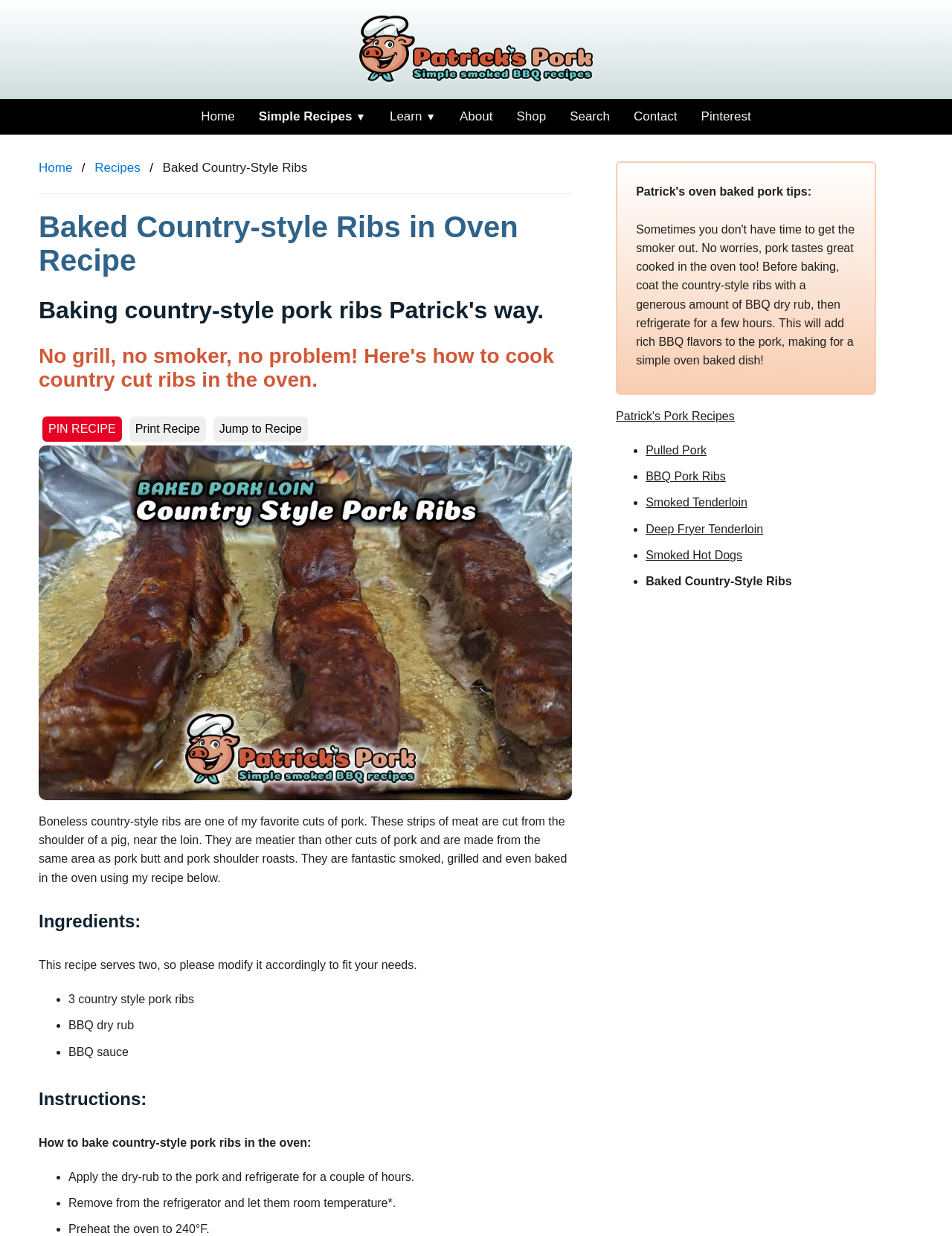Please reply with a single word or brief phrase to the question: 
What is the temperature required for baking the ribs?

240°F